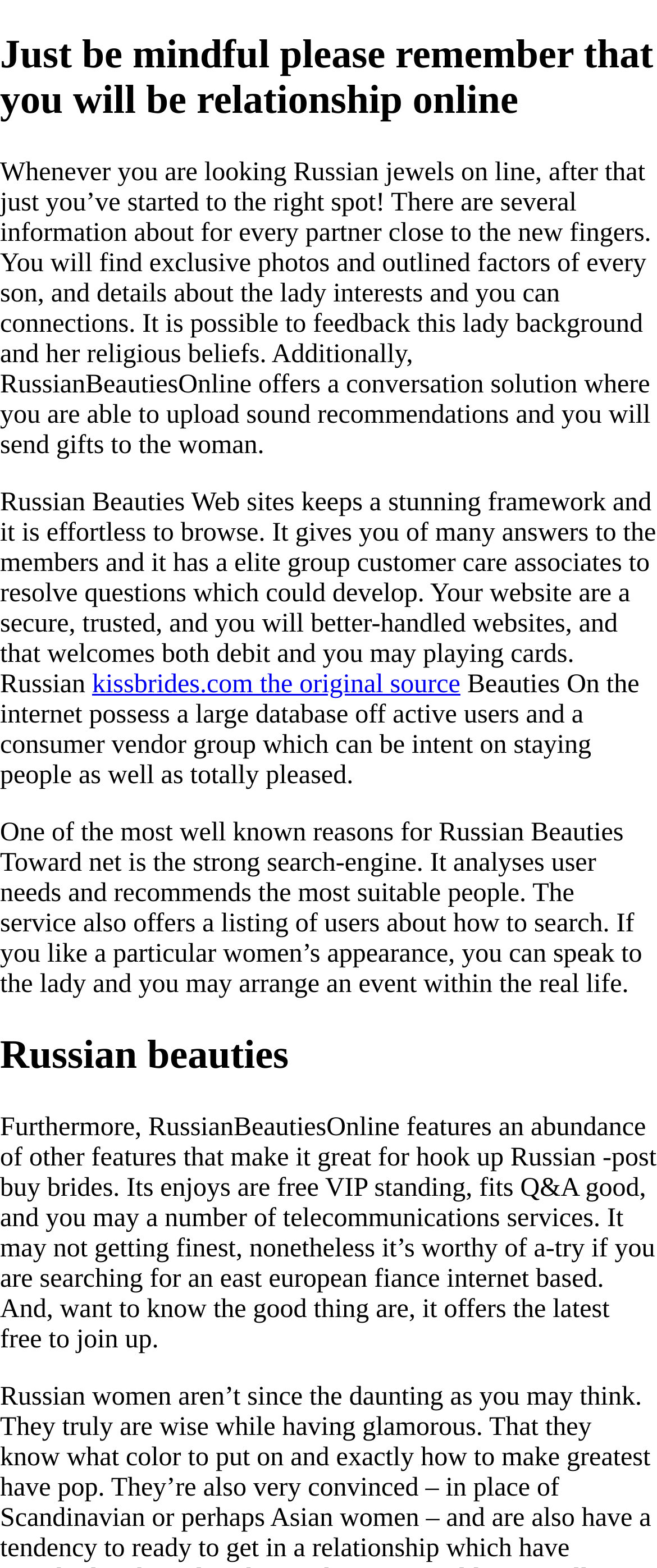What is the main topic of this webpage?
Answer the question using a single word or phrase, according to the image.

Russian beauties